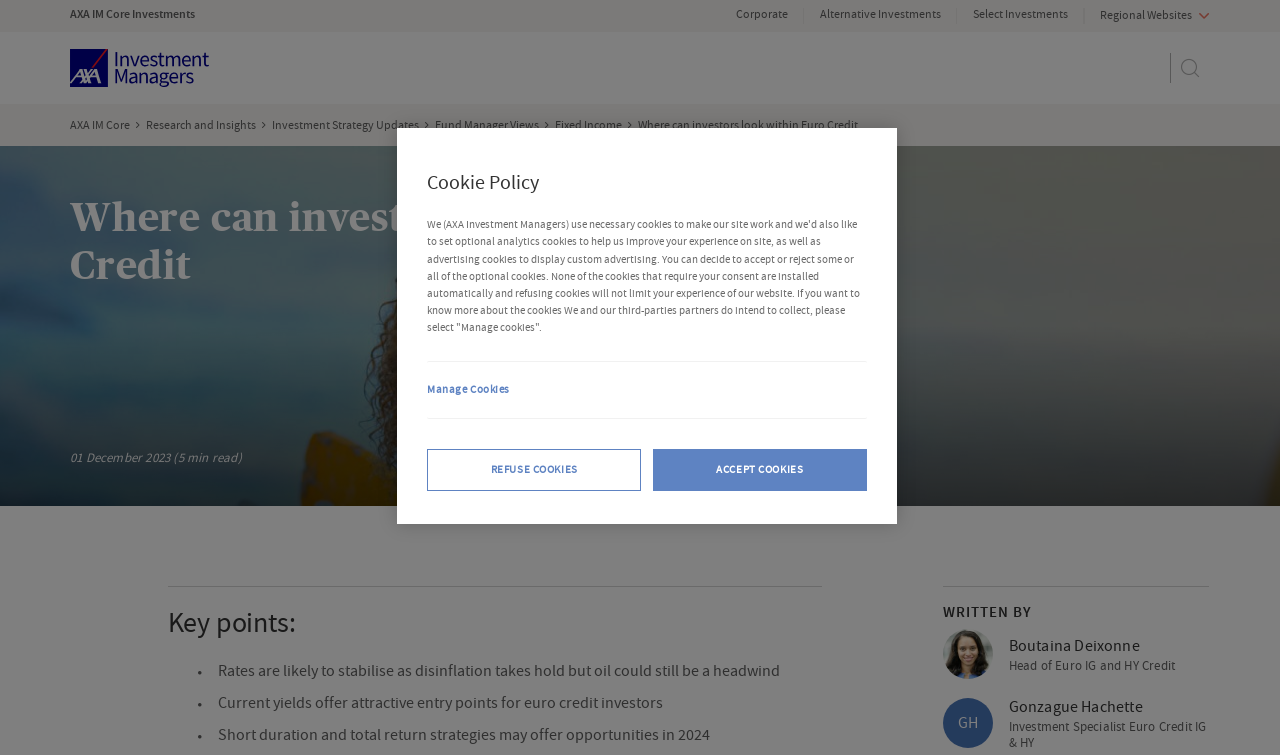Summarize the contents and layout of the webpage in detail.

The webpage is about AXA IM Core Investments, with a focus on Euro Credit. At the top, there is a navigation menu with links to different sections, including "Corporate", "Alternative Investments", and "Select Investments". Below this, there is a search bar and a button to search content.

The main content of the page is divided into two sections. On the left, there is a menu with links to various topics, including "Research and Insights", "Investment Strategy Updates", and "Fund Manager Views". On the right, there is a heading "Where can investors look within Euro Credit" followed by a brief summary of the article, which is dated December 1, 2023.

The article is written by Boutaina Deixonne, Head of Euro IG and HY Credit, and Gonzague Hachette, Investment Specialist Euro Credit IG & HY. The key points of the article are highlighted, including the stabilization of rates, the attractiveness of current yields, and the potential opportunities in 2024.

At the bottom of the page, there is a cookie banner with a link to the cookie policy, which provides information on the use of cookies on the website.

There are several images on the page, including the AXA IM Core logo and a photo of the authors. The layout is organized, with clear headings and concise text, making it easy to navigate and read.